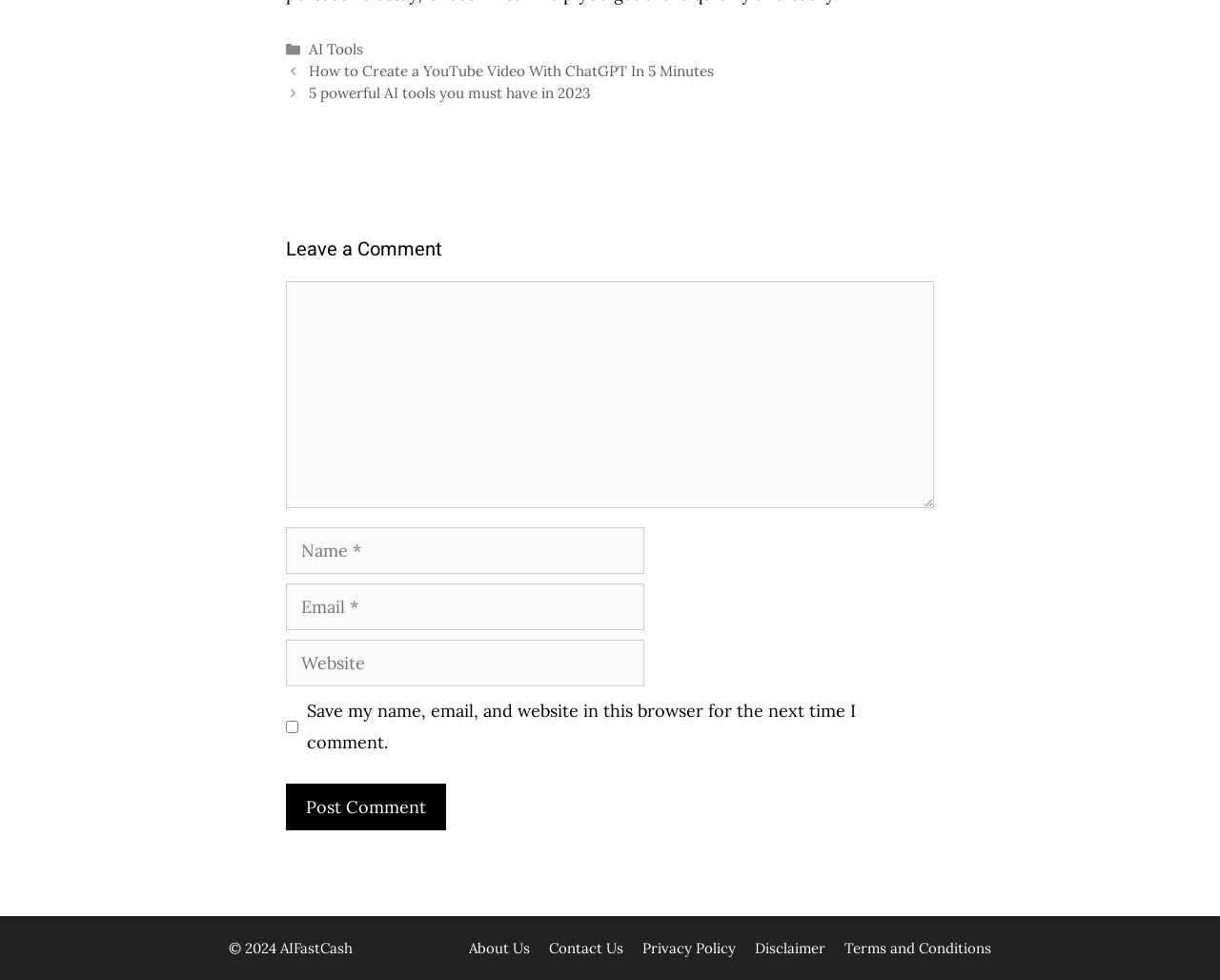Pinpoint the bounding box coordinates of the area that should be clicked to complete the following instruction: "Enter a comment". The coordinates must be given as four float numbers between 0 and 1, i.e., [left, top, right, bottom].

[0.234, 0.287, 0.766, 0.519]